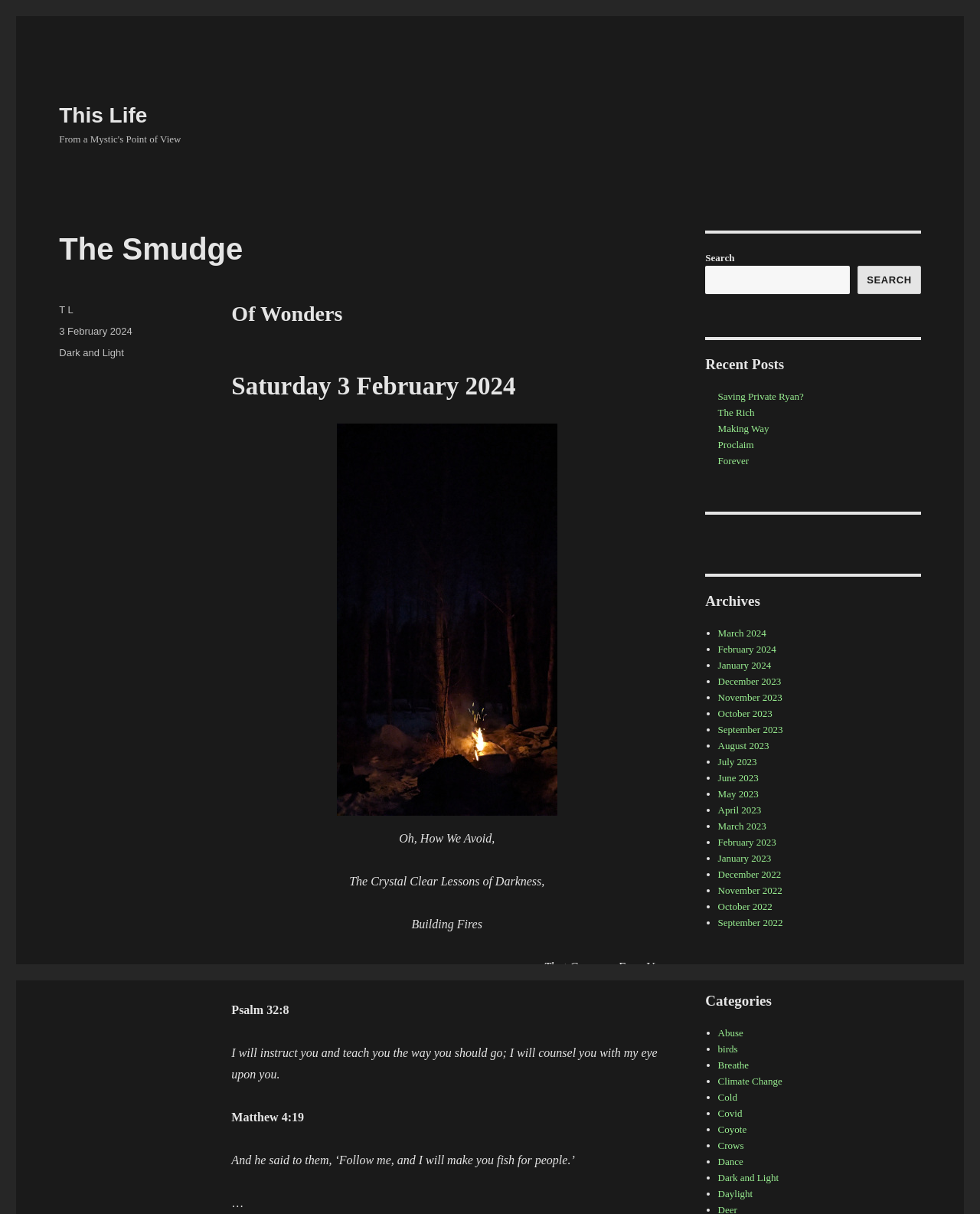Please provide the bounding box coordinates in the format (top-left x, top-left y, bottom-right x, bottom-right y). Remember, all values are floating point numbers between 0 and 1. What is the bounding box coordinate of the region described as: parent_node: SEARCH name="s"

[0.72, 0.219, 0.867, 0.242]